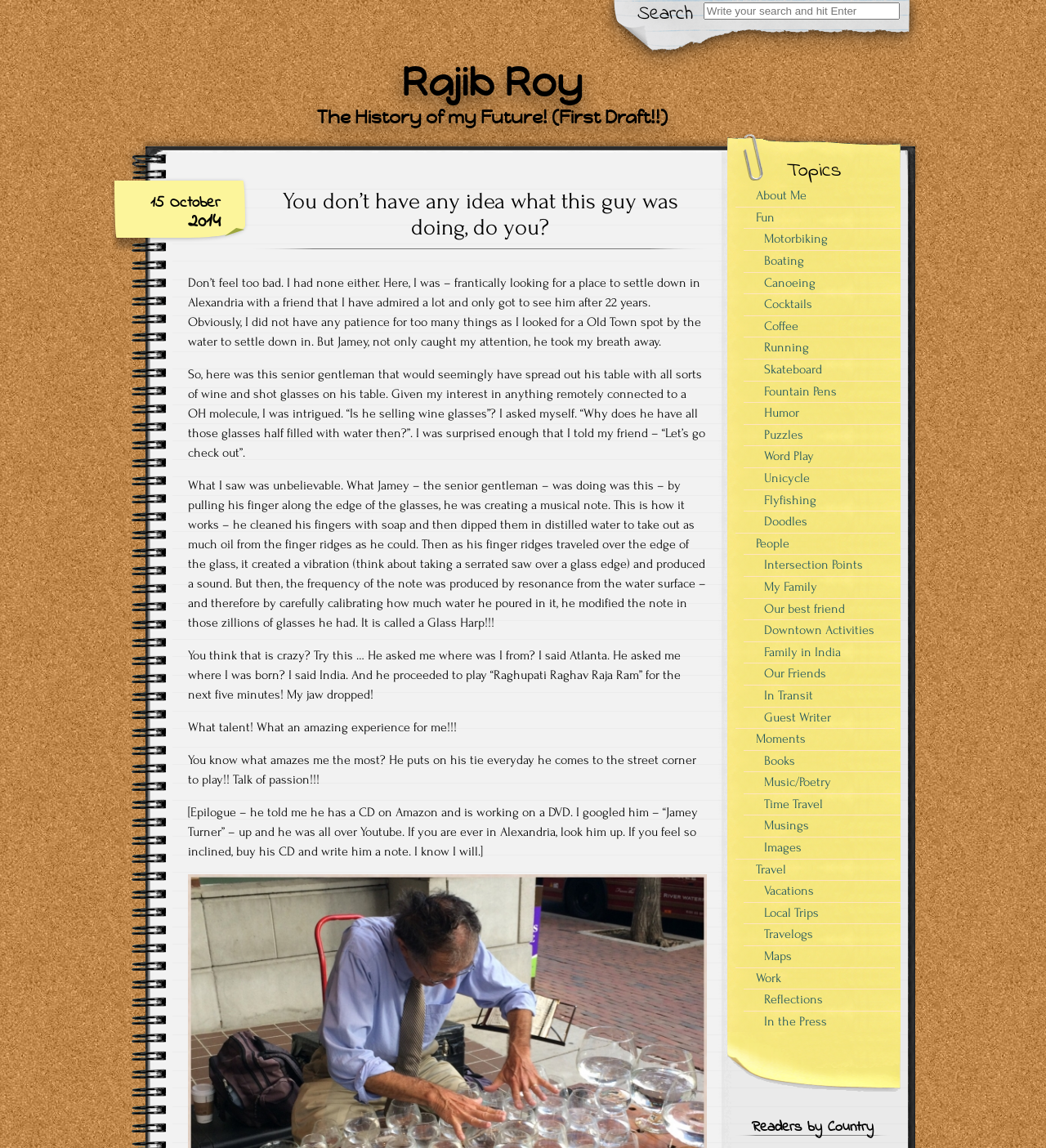Locate the bounding box of the UI element described by: "Running" in the given webpage screenshot.

[0.711, 0.294, 0.863, 0.312]